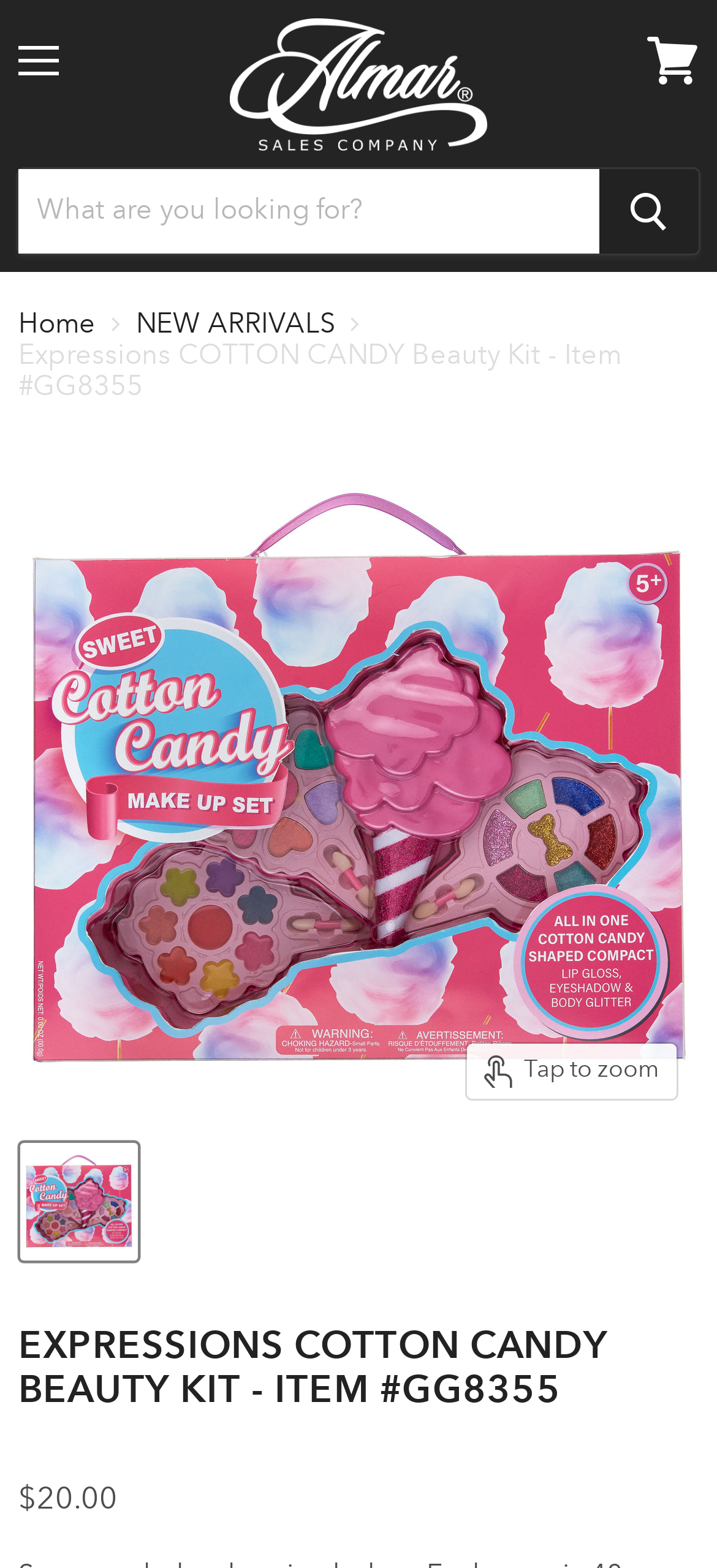Pinpoint the bounding box coordinates of the clickable area needed to execute the instruction: "Open menu". The coordinates should be specified as four float numbers between 0 and 1, i.e., [left, top, right, bottom].

[0.0, 0.012, 0.108, 0.066]